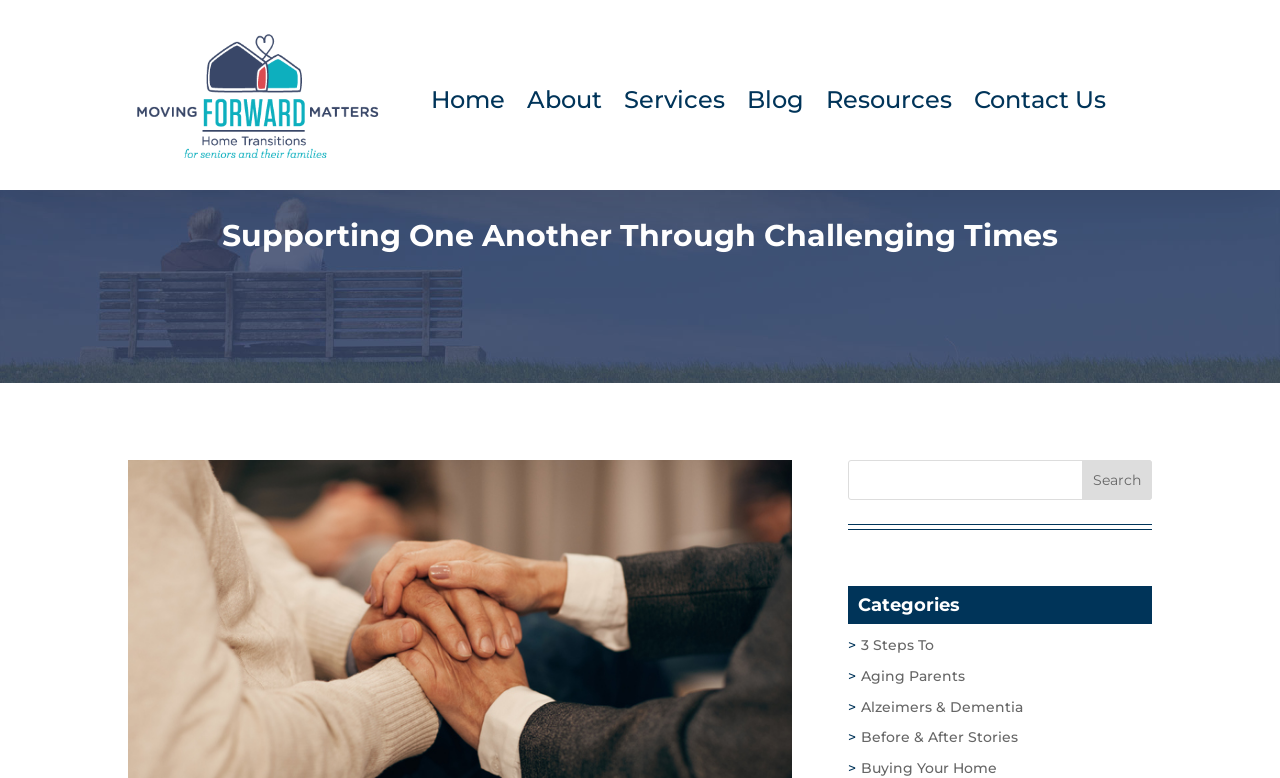Please identify the coordinates of the bounding box that should be clicked to fulfill this instruction: "Click the 'Home' link".

[0.336, 0.12, 0.394, 0.148]